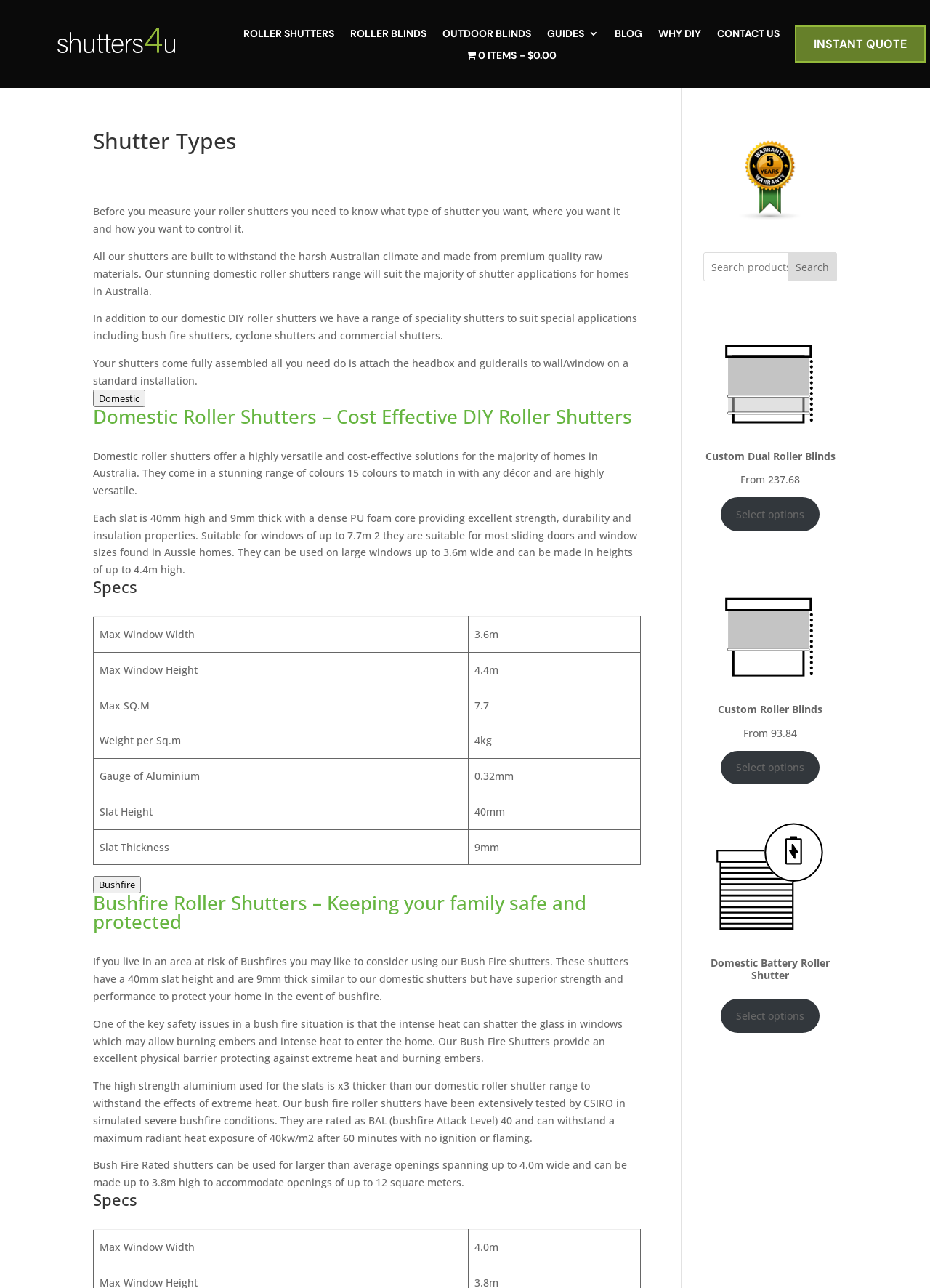Using the provided description: "Electronic Partner Product Catalog(Offline Version)", find the bounding box coordinates of the corresponding UI element. The output should be four float numbers between 0 and 1, in the format [left, top, right, bottom].

None